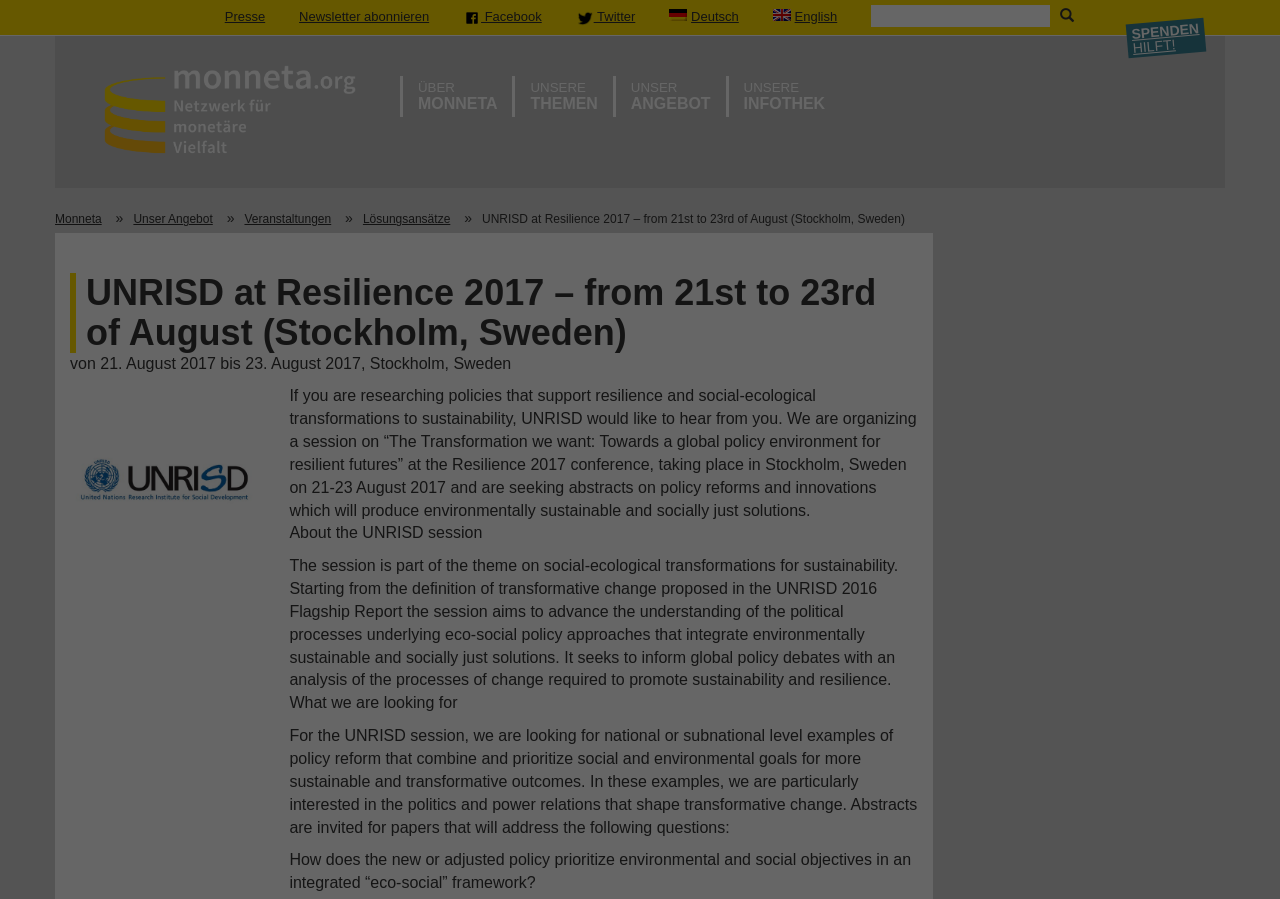Generate a comprehensive caption for the webpage you are viewing.

The webpage is about UNRISD's session at the Resilience 2017 conference, focusing on policies that support resilience and social-ecological transformations to sustainability. 

At the top of the page, there are several links, including "Presse", "Newsletter abonnieren", "Facebook", "Twitter", and language options "Deutsch" and "English". A search bar is also located at the top right corner. 

Below the top section, there is a prominent link "SPENDEN HILFT!" and a logo "Monneta" with a link to "ÜBER MONNETA". 

The main content of the page is divided into sections. The first section has a heading "UNRISD at Resilience 2017 – from 21st to 23rd of August (Stockholm, Sweden)" and provides details about the conference. 

The following section explains the UNRISD session, including its theme, objectives, and what they are looking for in terms of abstract submissions. There are several paragraphs of text that provide more information about the session and the types of policy reforms and innovations they are interested in. 

Throughout the page, there are several links to other sections, such as "Unser Angebot", "Veranstaltungen", and "Lösungsansätze".